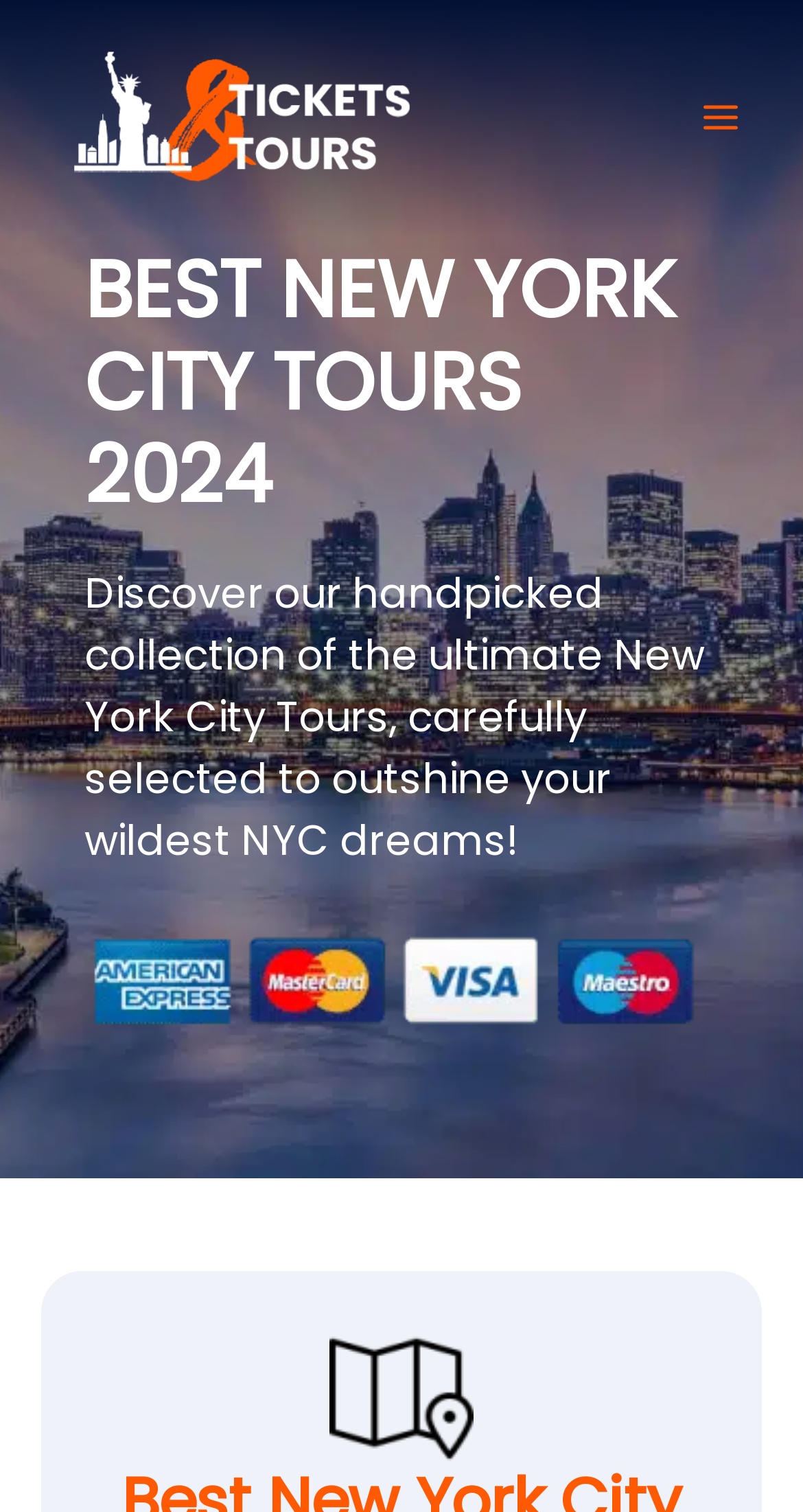What is the main theme of this website?
Answer the question with detailed information derived from the image.

Based on the webpage content, especially the heading 'BEST NEW YORK CITY TOURS 2024' and the image of Brooklyn Bridge, it is clear that the main theme of this website is related to New York City Tours.